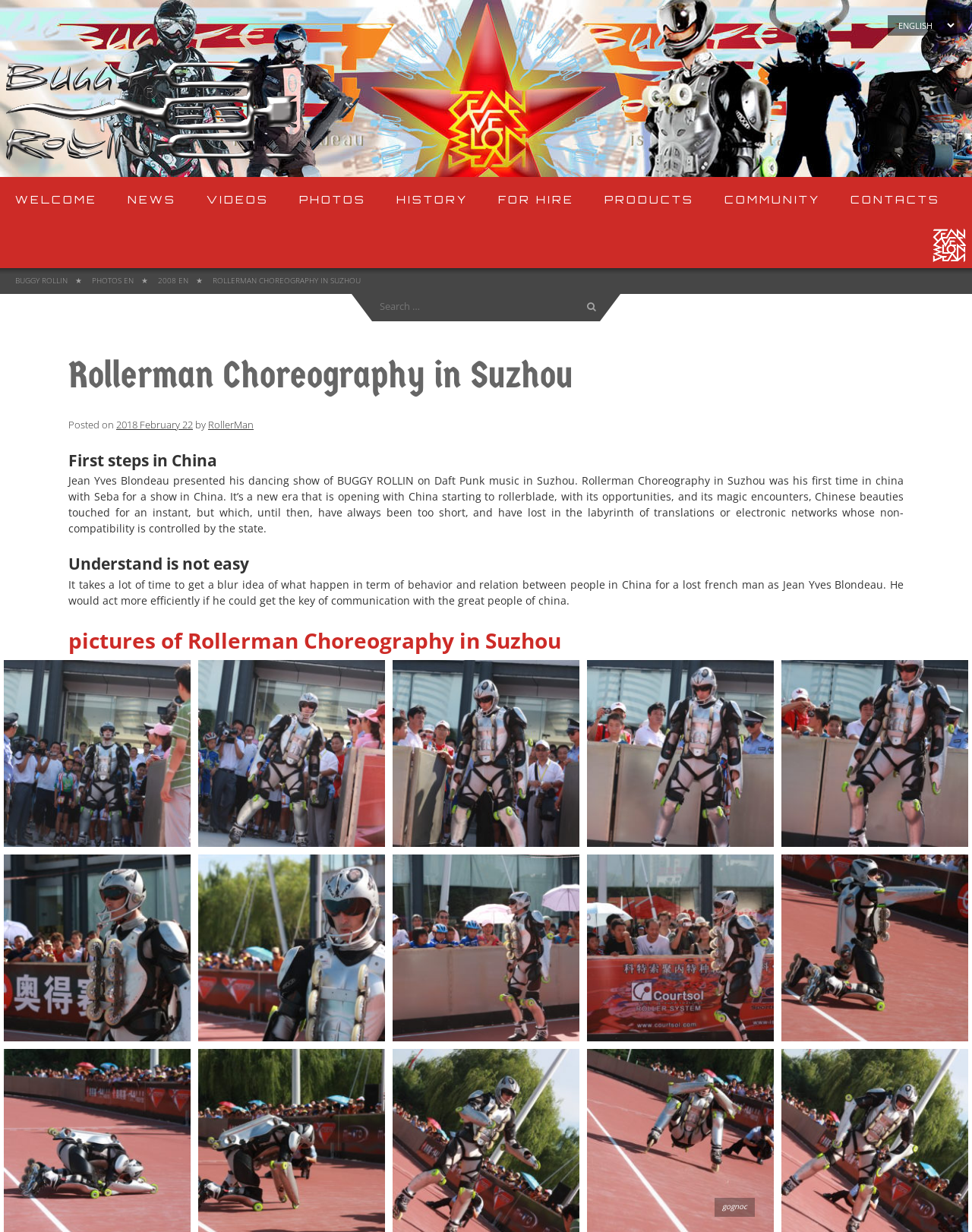Identify the bounding box coordinates for the region of the element that should be clicked to carry out the instruction: "Read the news". The bounding box coordinates should be four float numbers between 0 and 1, i.e., [left, top, right, bottom].

[0.116, 0.143, 0.197, 0.18]